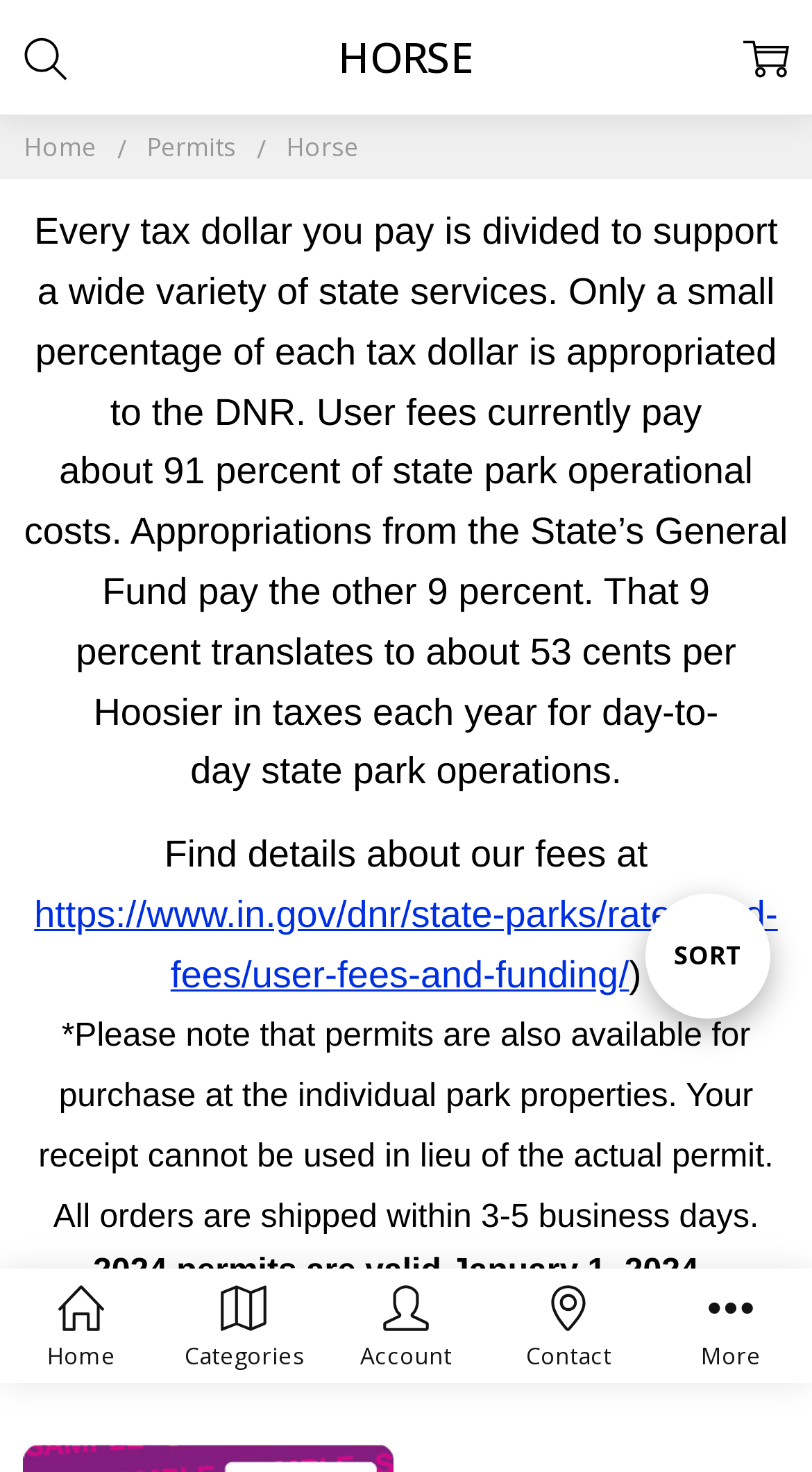Locate the bounding box of the UI element described by: "Headphones" in the given webpage screenshot.

None